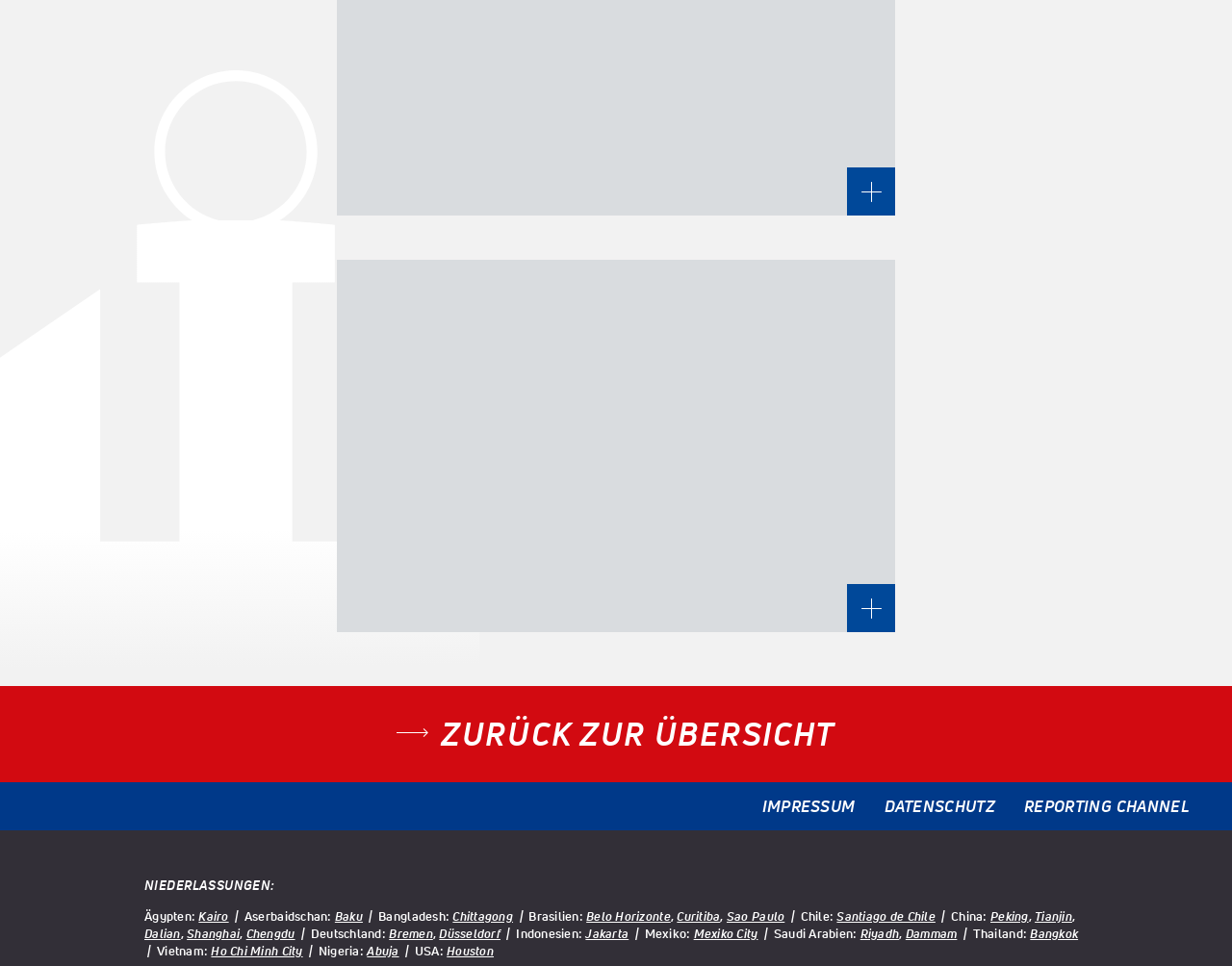Using the webpage screenshot, locate the HTML element that fits the following description and provide its bounding box: "Belo Horizonte".

[0.476, 0.94, 0.544, 0.957]